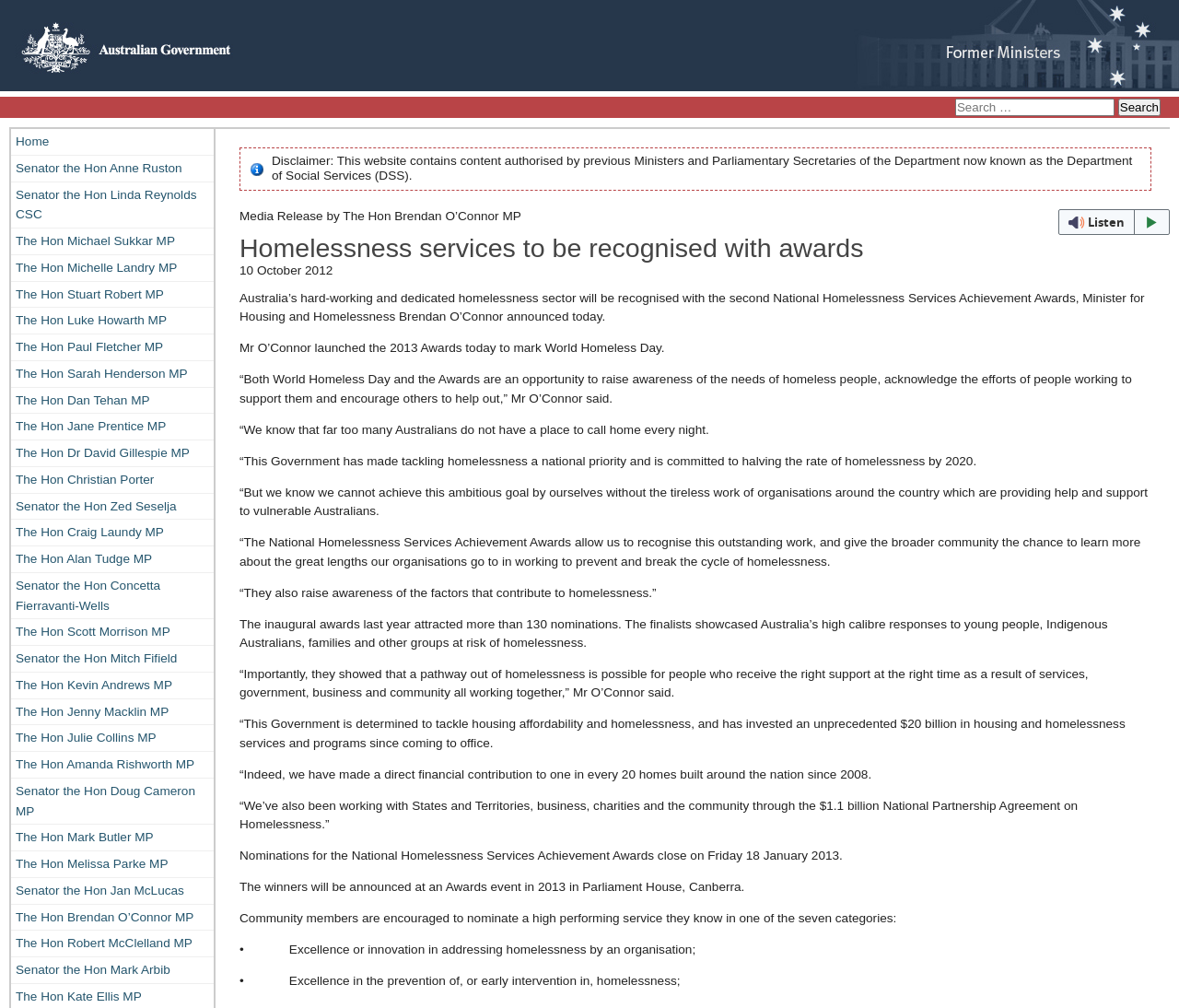For the given element description Home, determine the bounding box coordinates of the UI element. The coordinates should follow the format (top-left x, top-left y, bottom-right x, bottom-right y) and be within the range of 0 to 1.

[0.009, 0.128, 0.181, 0.153]